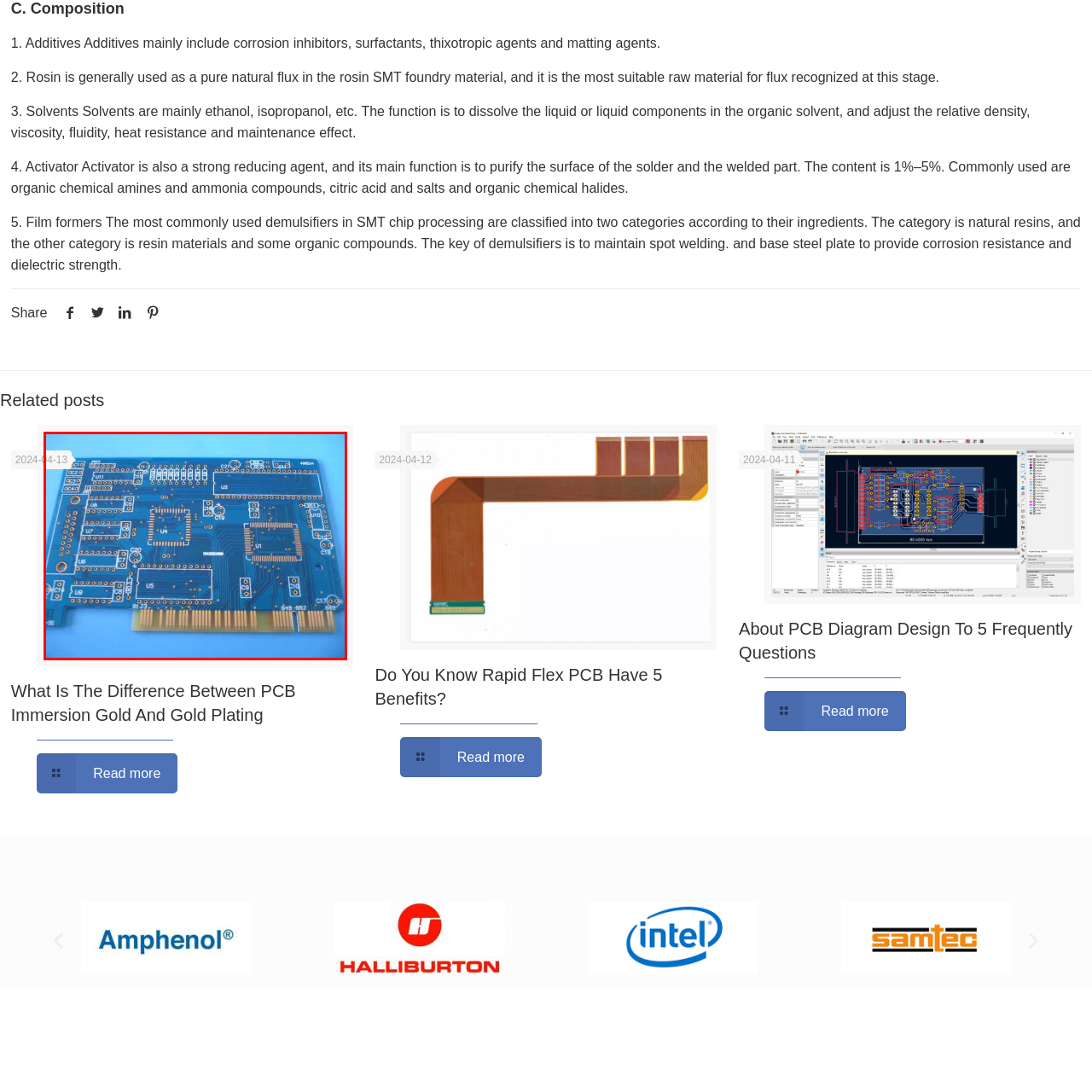Look at the image enclosed within the red outline and answer the question with a single word or phrase:
What type of circuits are U1 and U4?

Integrated circuits